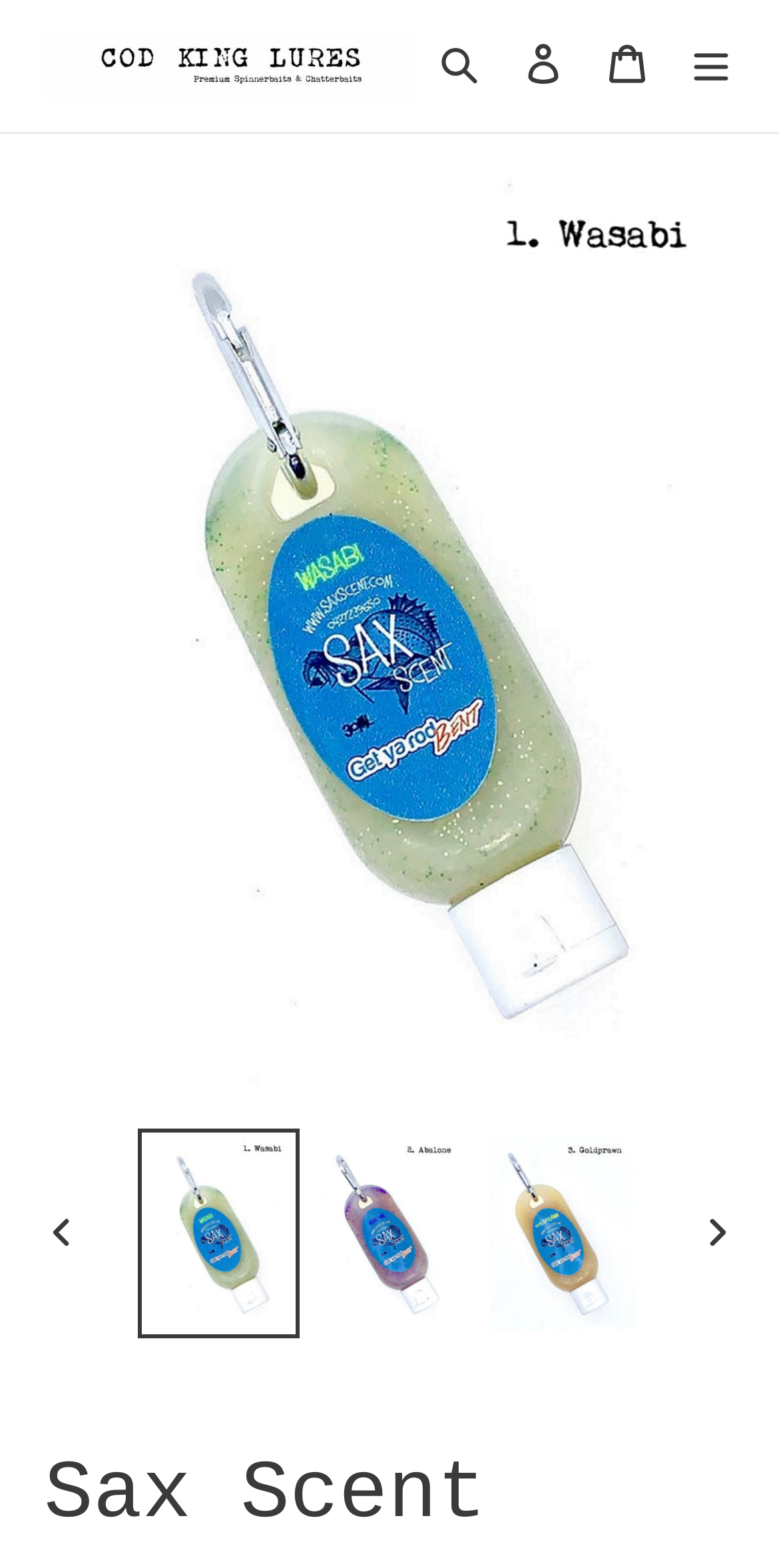Answer the question with a brief word or phrase:
What is the name of the product?

Sax Scent